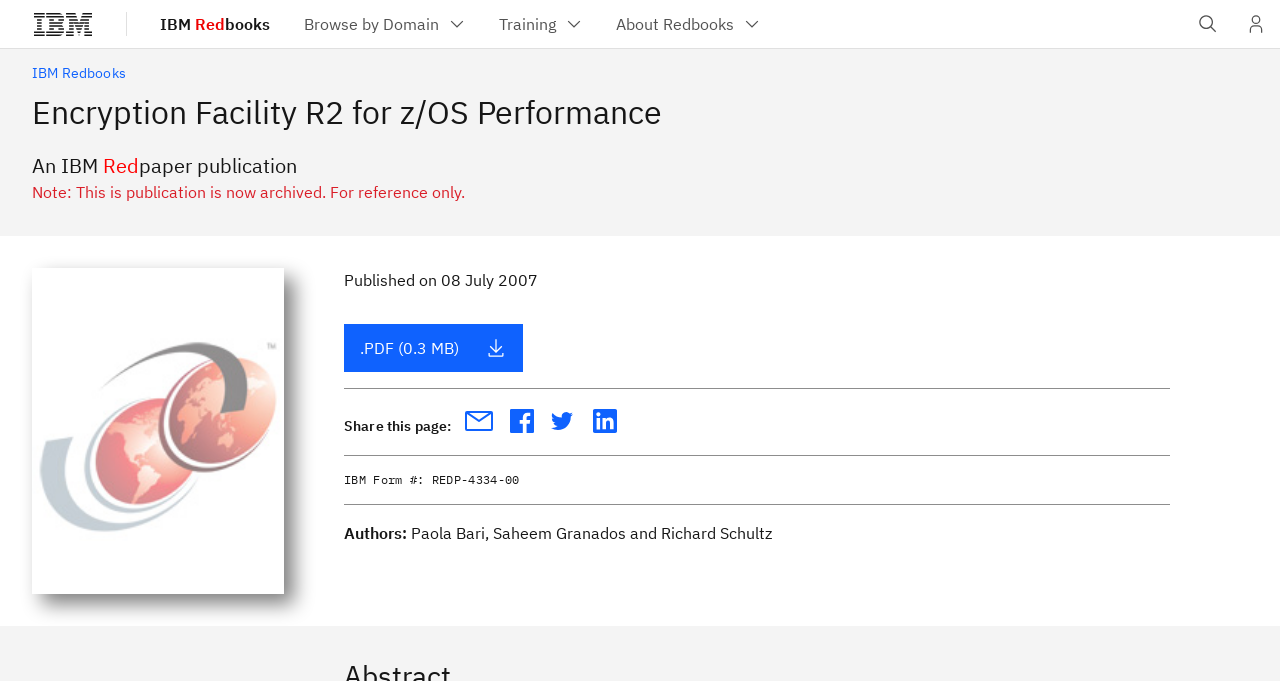Determine the bounding box of the UI element mentioned here: ".PDF (0.3 MB)". The coordinates must be in the format [left, top, right, bottom] with values ranging from 0 to 1.

[0.269, 0.476, 0.409, 0.546]